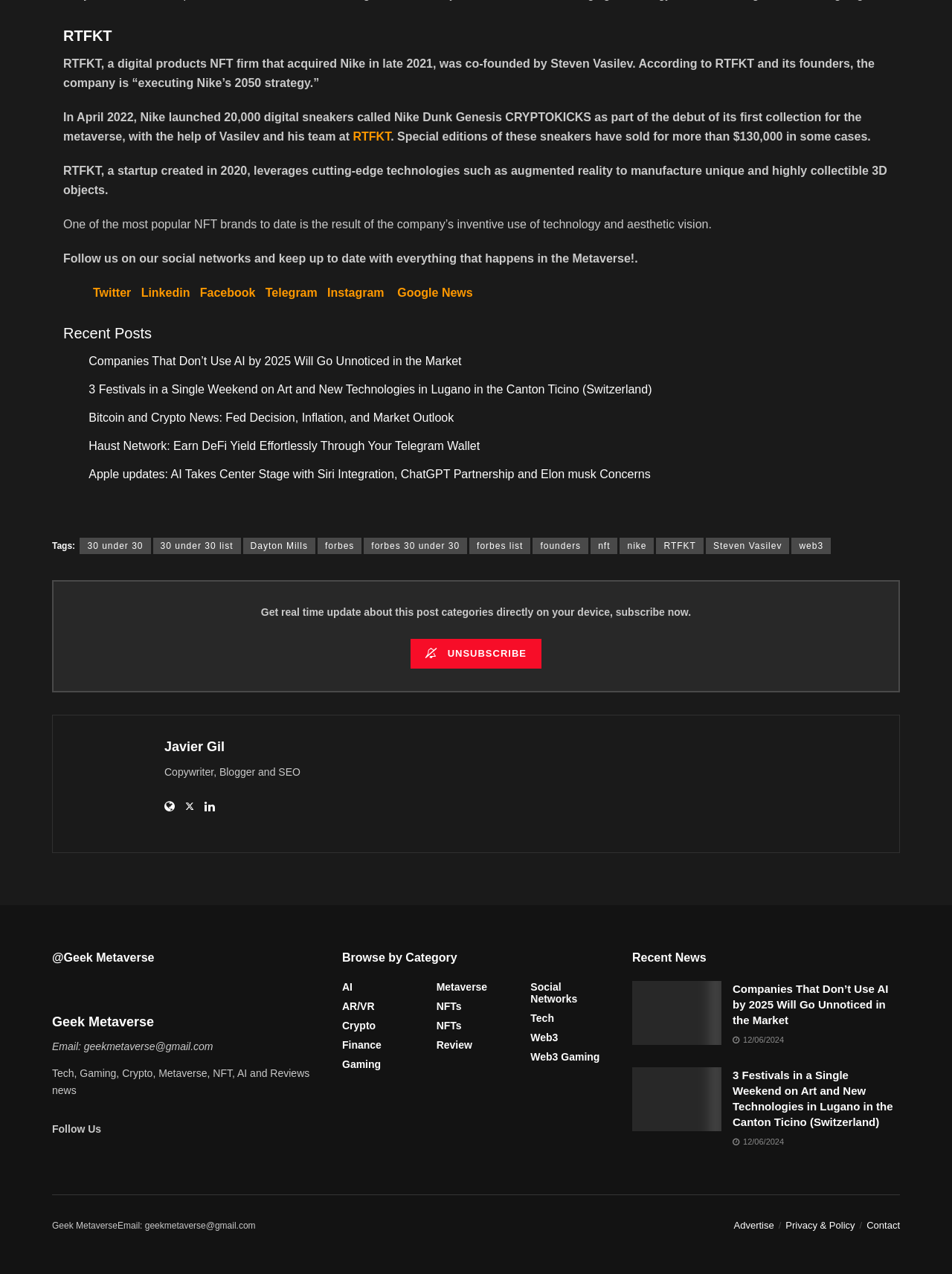Analyze the image and answer the question with as much detail as possible: 
What is the name of the collection launched by Nike for the metaverse?

The answer can be found in the second paragraph of the webpage, where it is mentioned that 'In April 2022, Nike launched 20,000 digital sneakers called Nike Dunk Genesis CRYPTOKICKS as part of the debut of its first collection for the metaverse, with the help of Vasilev and his team at RTFKT.'